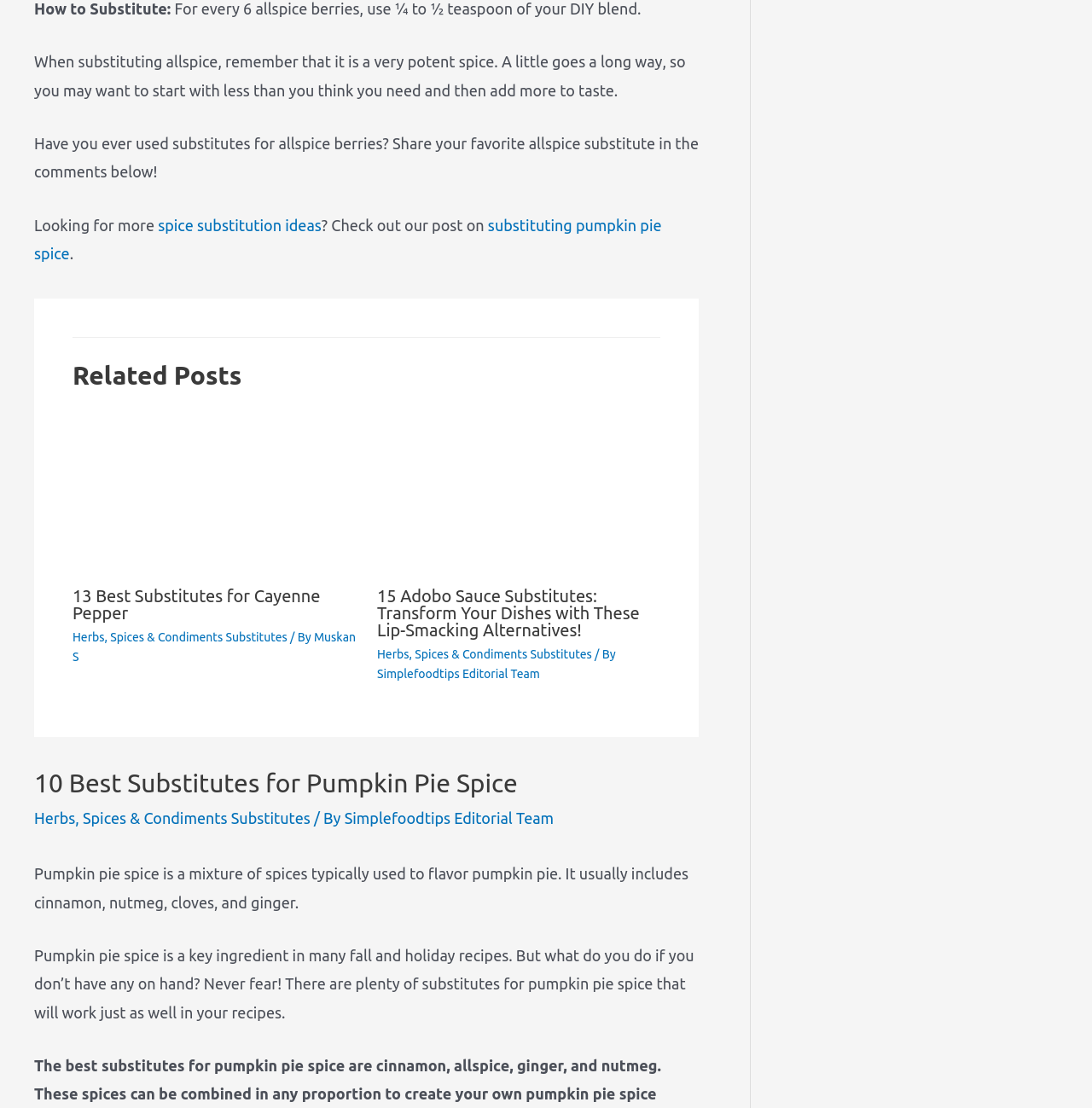Please determine the bounding box coordinates for the UI element described as: "Personal Image and Brand Audits".

None